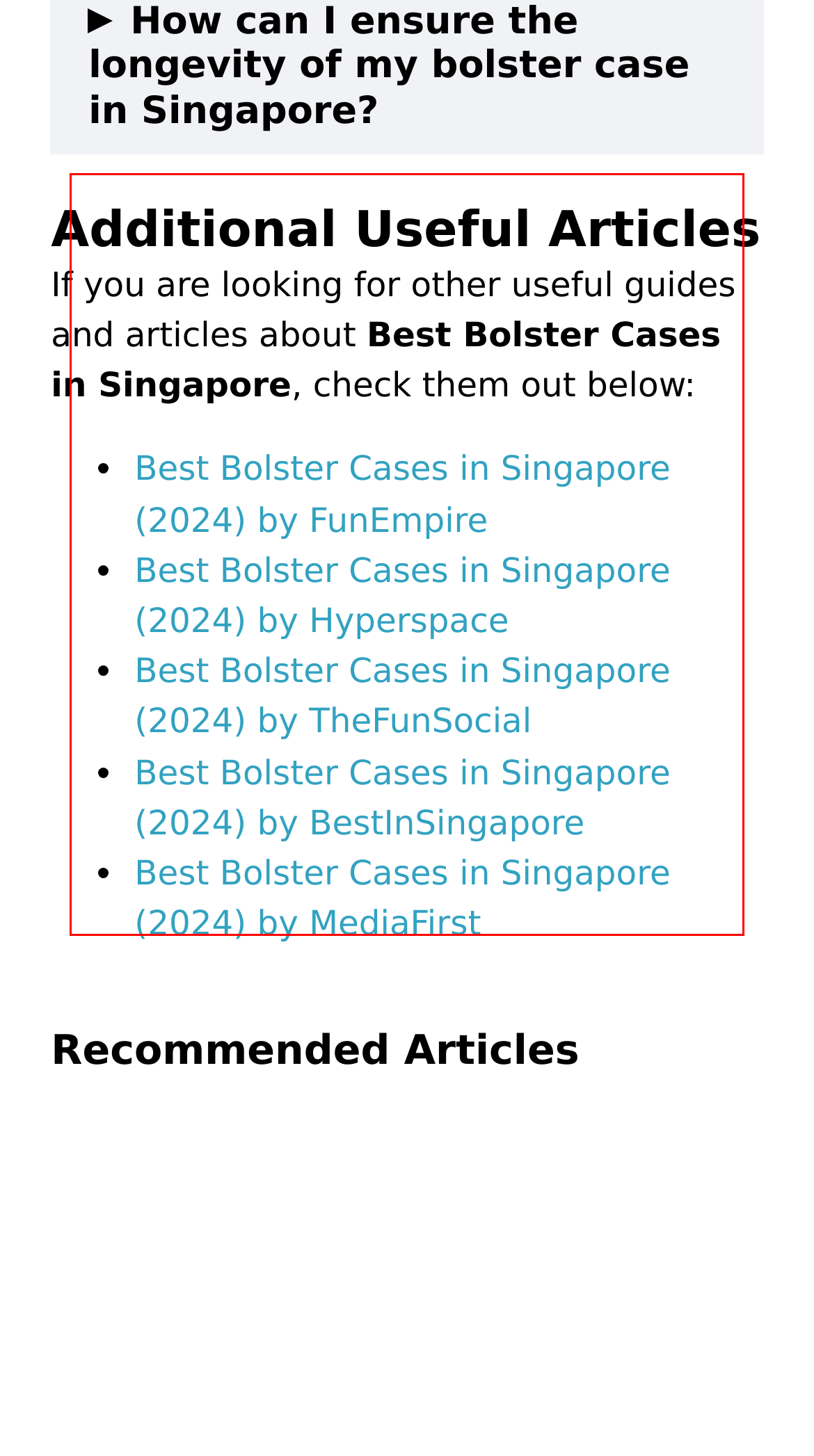You are provided with a screenshot of a webpage that includes a UI element enclosed in a red rectangle. Extract the text content inside this red rectangle.

To ensure a long lasting bolster case, you should always follow the care instructions provided by the manufacturer. Generally, washing your bolster case in cold water on a gentle cycle and using a mild detergent can help prolong its lifespan. Avoid using bleach or harsh chemicals, which can damage the fabric over time. Also, instead of machine-drying, consider air-drying your bolster case to maintain its softness and prevent shrinkage. Regularly rotating and flipping your bolster case can also help even out wear and tear, making it last longer.